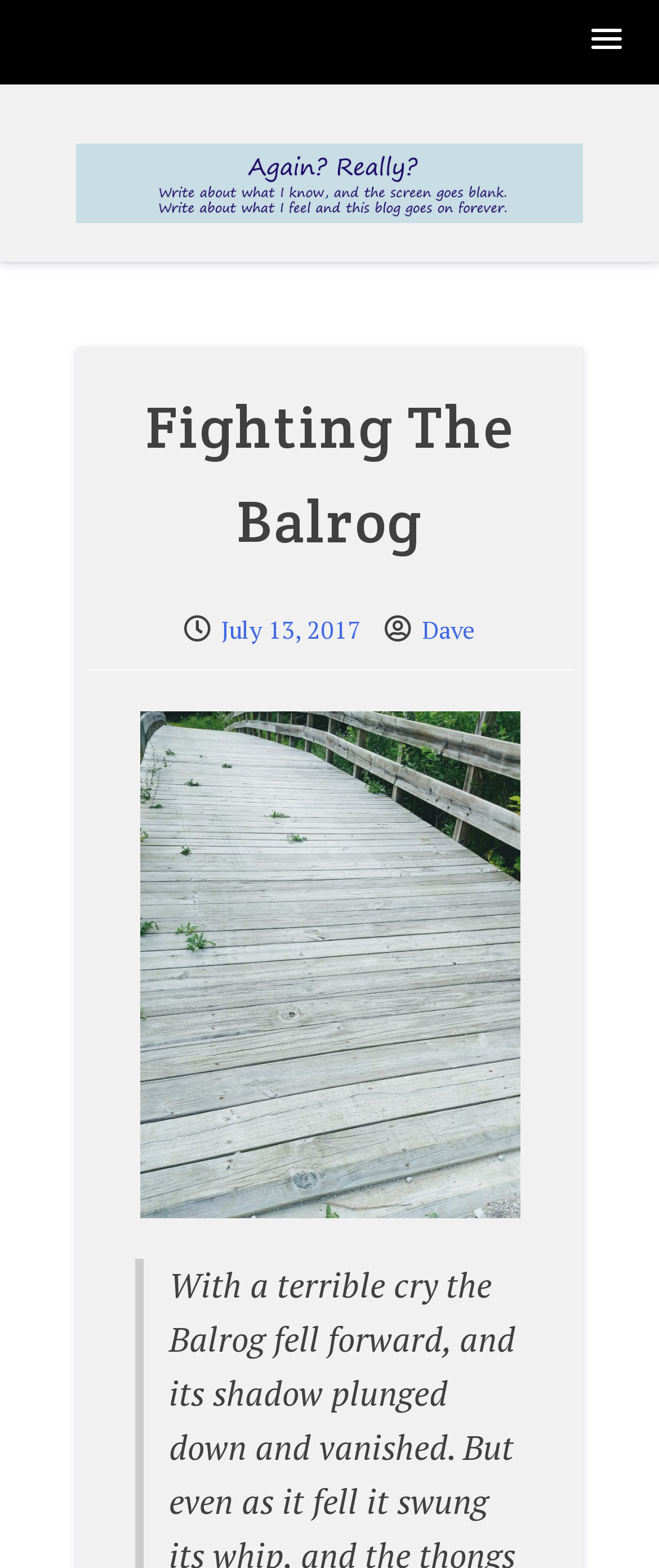Identify the main heading from the webpage and provide its text content.

Fighting The Balrog